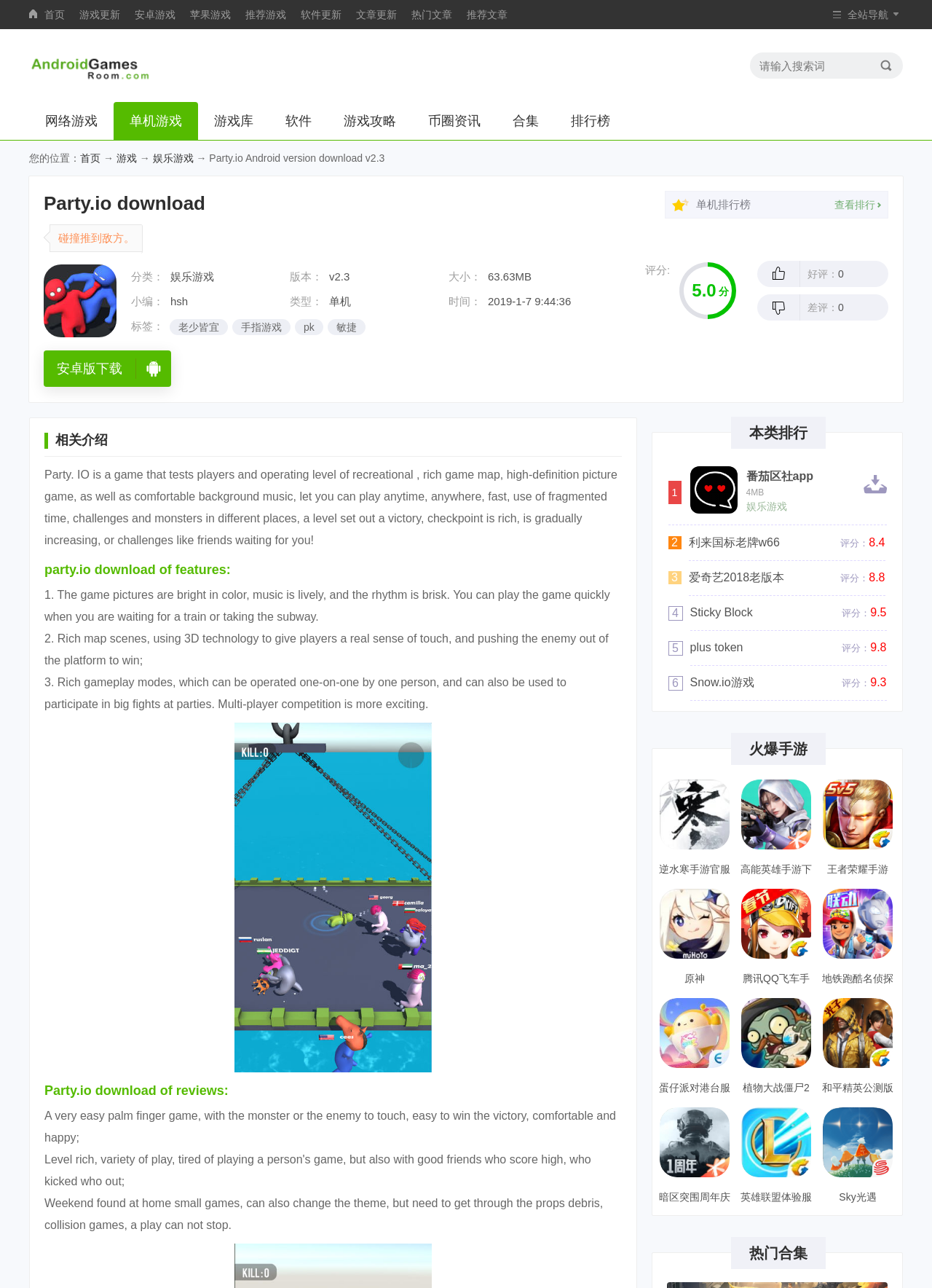How many reviews are shown on the webpage?
Please respond to the question with a detailed and well-explained answer.

The webpage shows two reviews of the game, one stating 'A very easy palm finger game, with the monster or the enemy to touch, easy to win the victory, comfortable and happy;' and the other stating 'Weekend found at home small games, can also change the theme, but need to get through the props debris, collision games, a play can not stop.'.